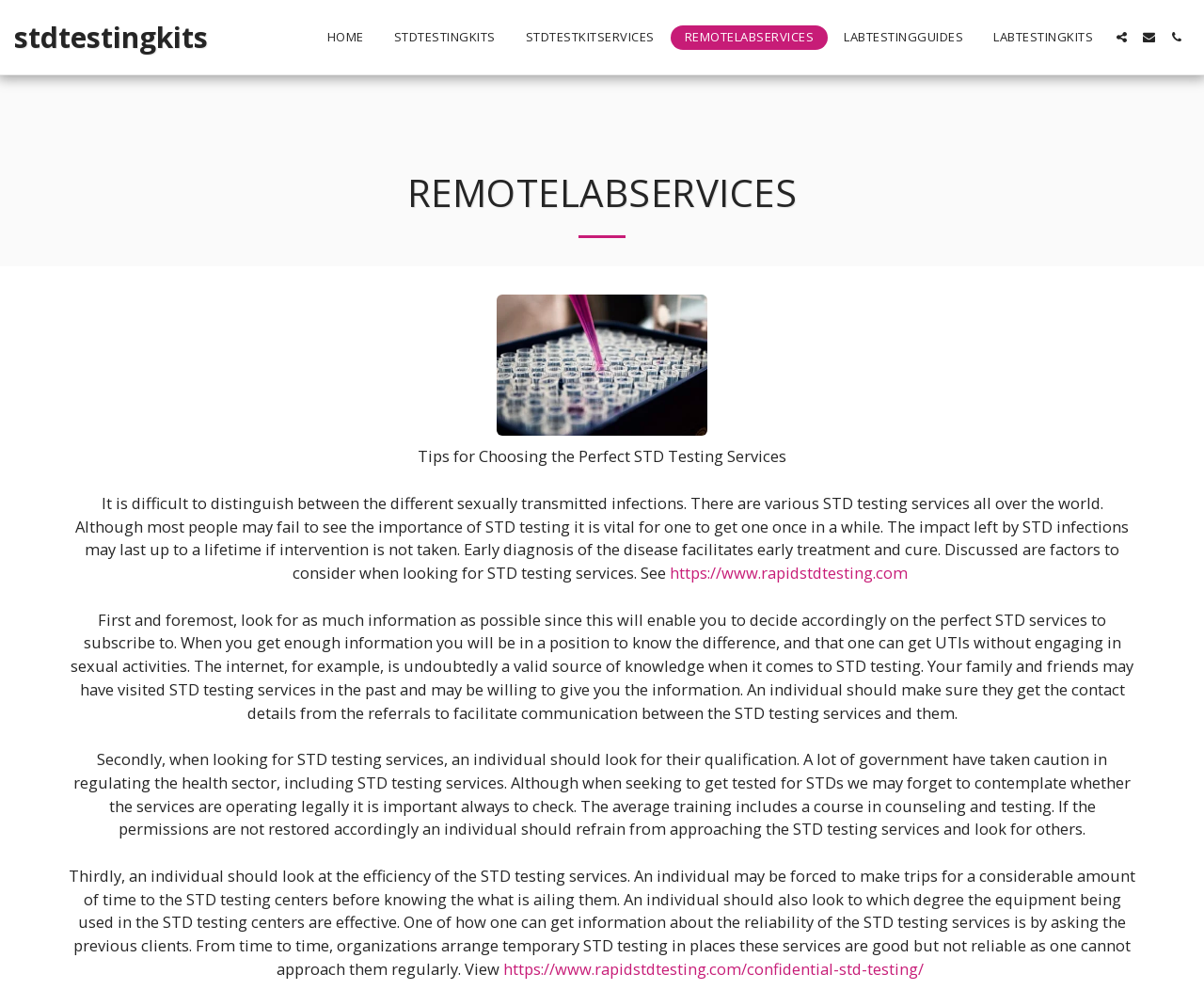Highlight the bounding box coordinates of the element you need to click to perform the following instruction: "Click HOME."

[0.26, 0.025, 0.314, 0.049]